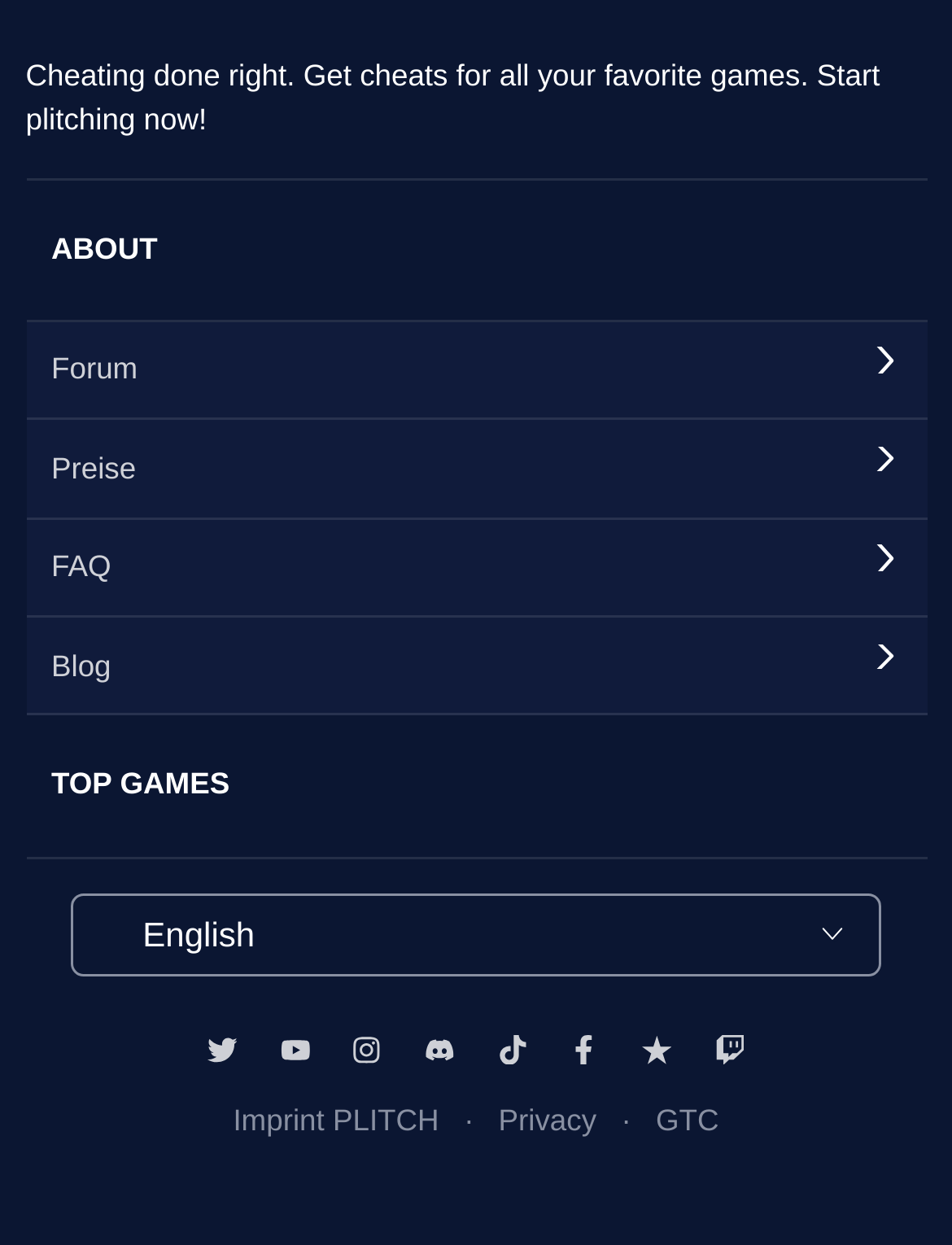Locate the bounding box coordinates of the element's region that should be clicked to carry out the following instruction: "Visit the plitch Twitter page". The coordinates need to be four float numbers between 0 and 1, i.e., [left, top, right, bottom].

[0.218, 0.826, 0.25, 0.862]